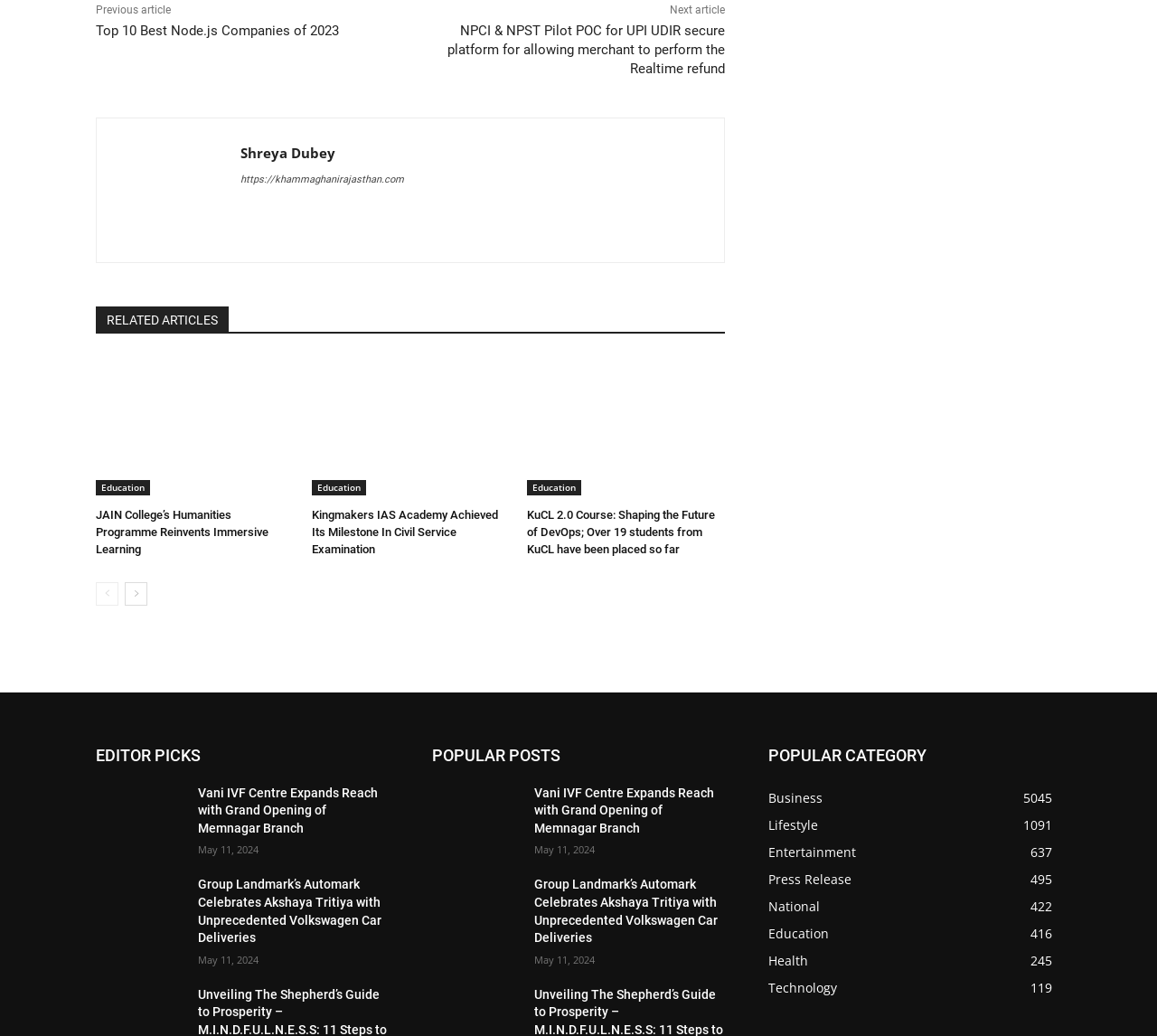Using the element description provided, determine the bounding box coordinates in the format (top-left x, top-left y, bottom-right x, bottom-right y). Ensure that all values are floating point numbers between 0 and 1. Element description: parent_node: Shreya Dubey title="Shreya Dubey"

[0.1, 0.133, 0.191, 0.235]